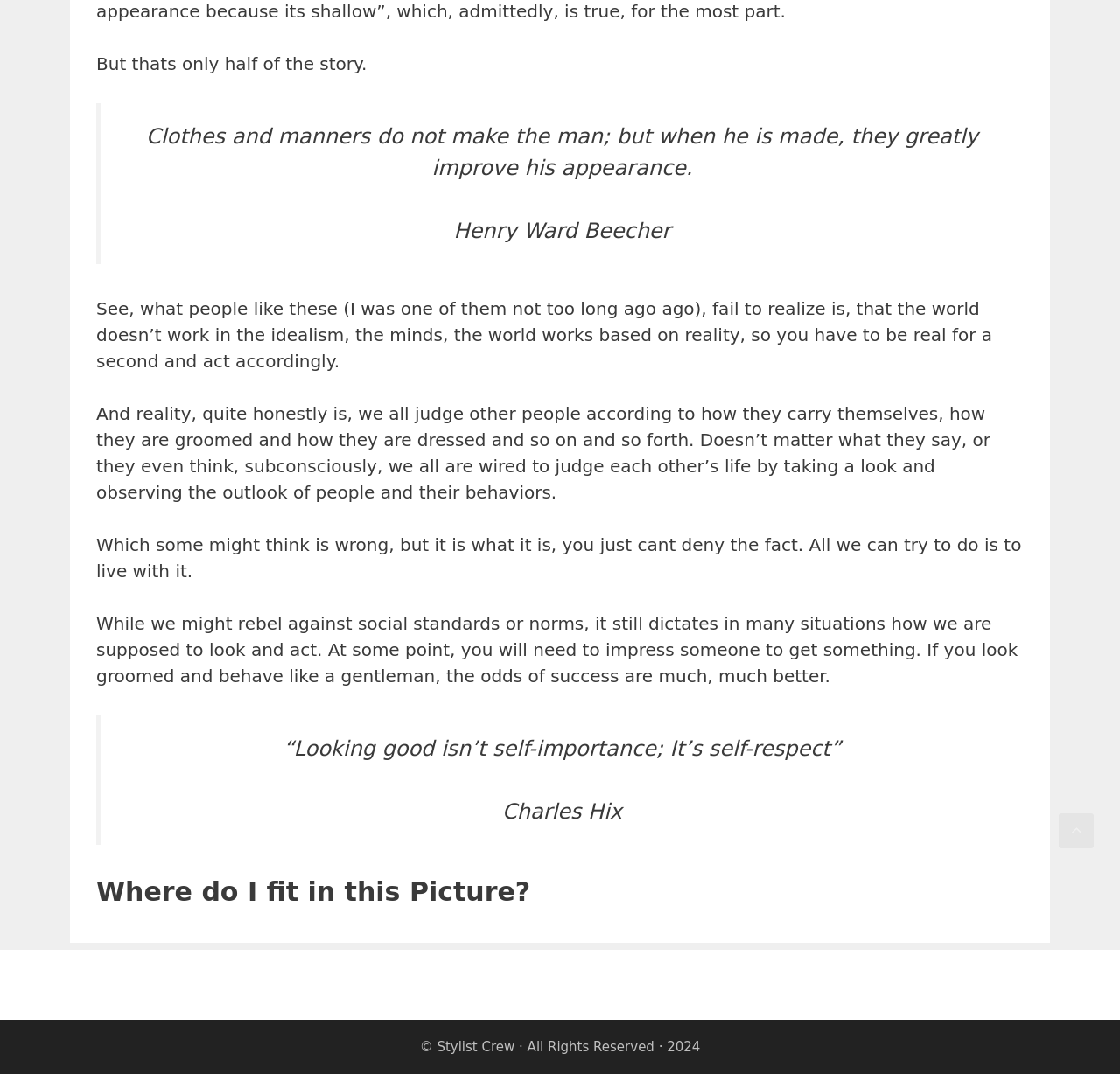Provide the bounding box for the UI element matching this description: "Stylist Crew".

[0.39, 0.967, 0.46, 0.982]